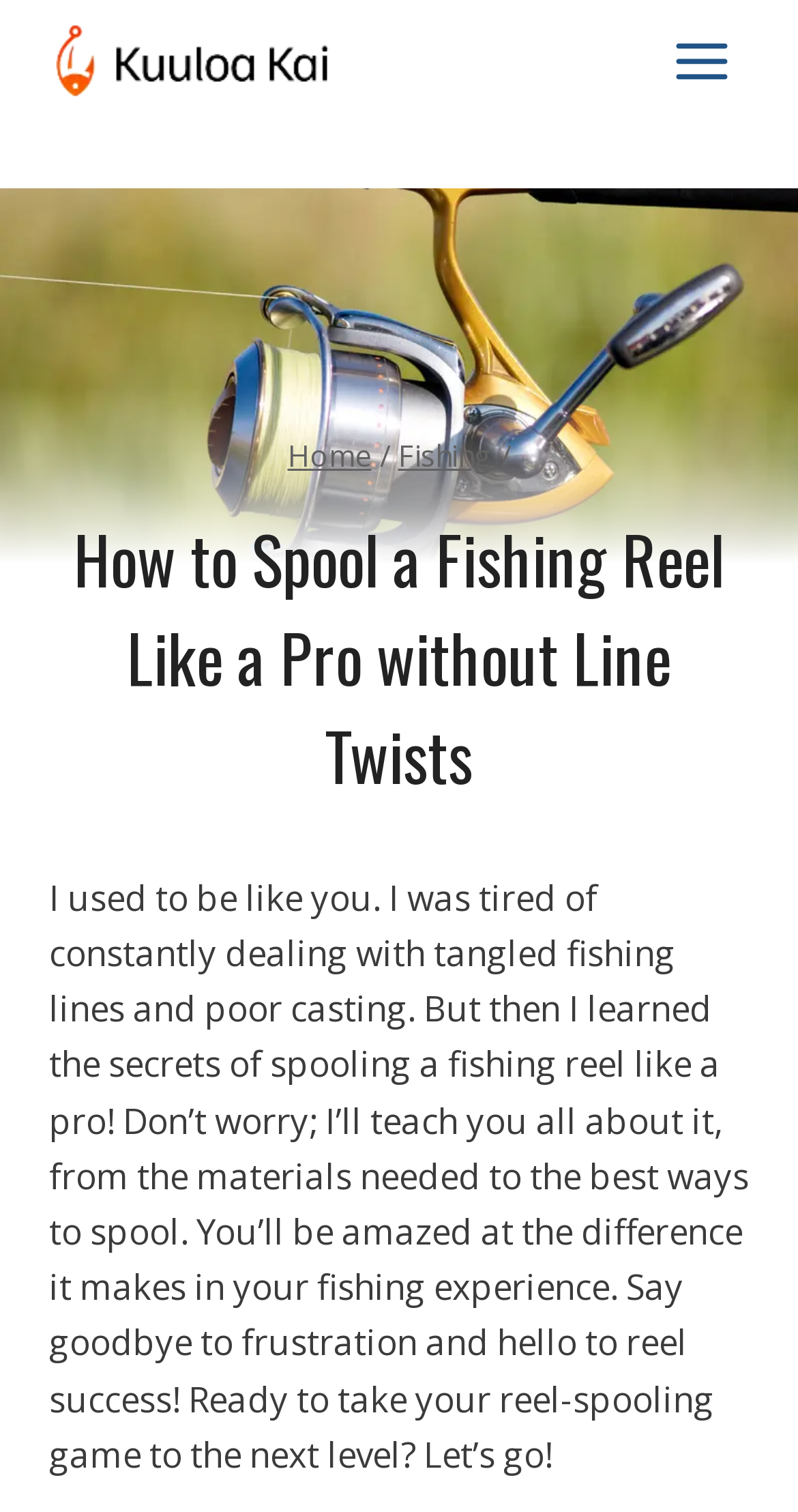What is the author's experience with fishing lines?
Using the information presented in the image, please offer a detailed response to the question.

The author mentions in the introductory paragraph that they used to be tired of constantly dealing with tangled fishing lines and poor casting, but then they learned the secrets of spooling a fishing reel like a pro.